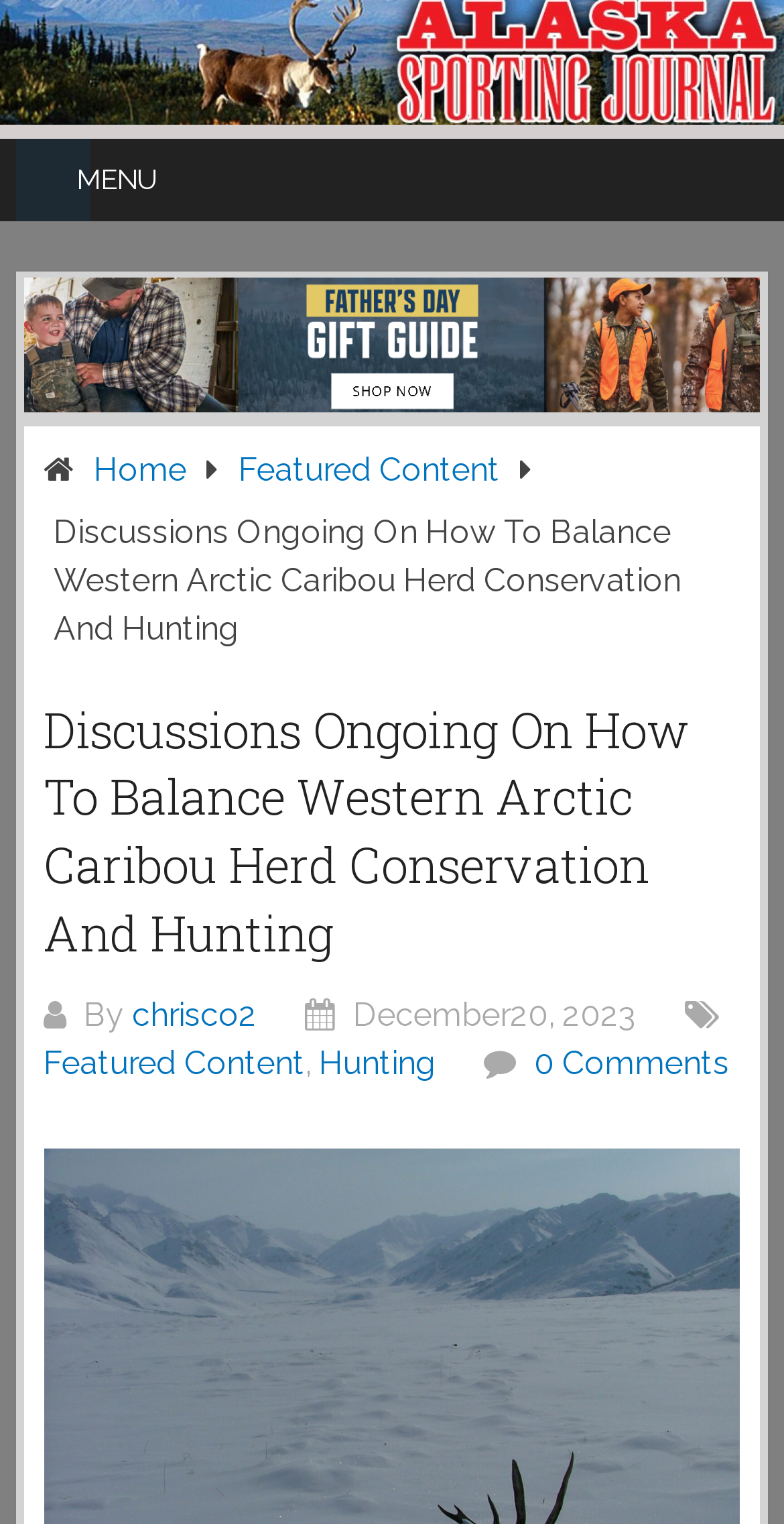Respond with a single word or short phrase to the following question: 
What is the text of the first link on the webpage?

MENU